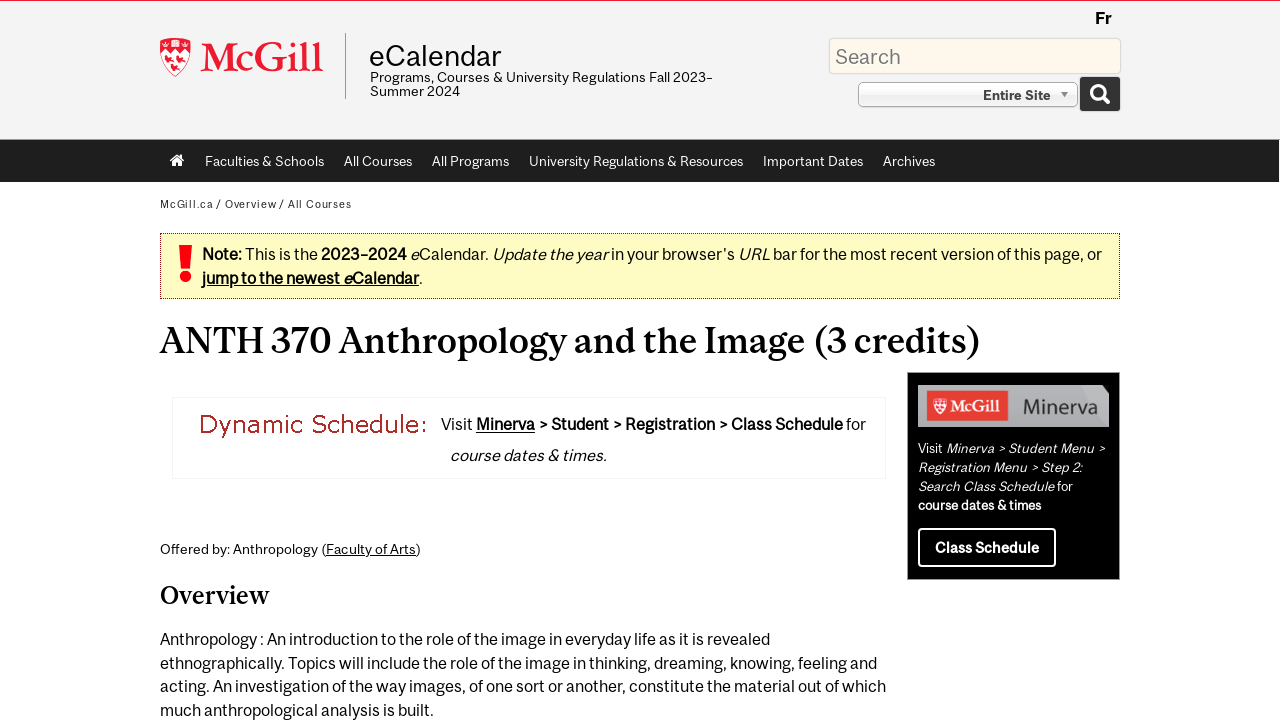What is the faculty that offers the anthropology course?
Please answer the question with a detailed response using the information from the screenshot.

I found the answer by looking at the 'Offered by' section on the webpage, which says 'Offered by: Anthropology (Faculty of Arts)'. This suggests that the faculty that offers the anthropology course is the Faculty of Arts.